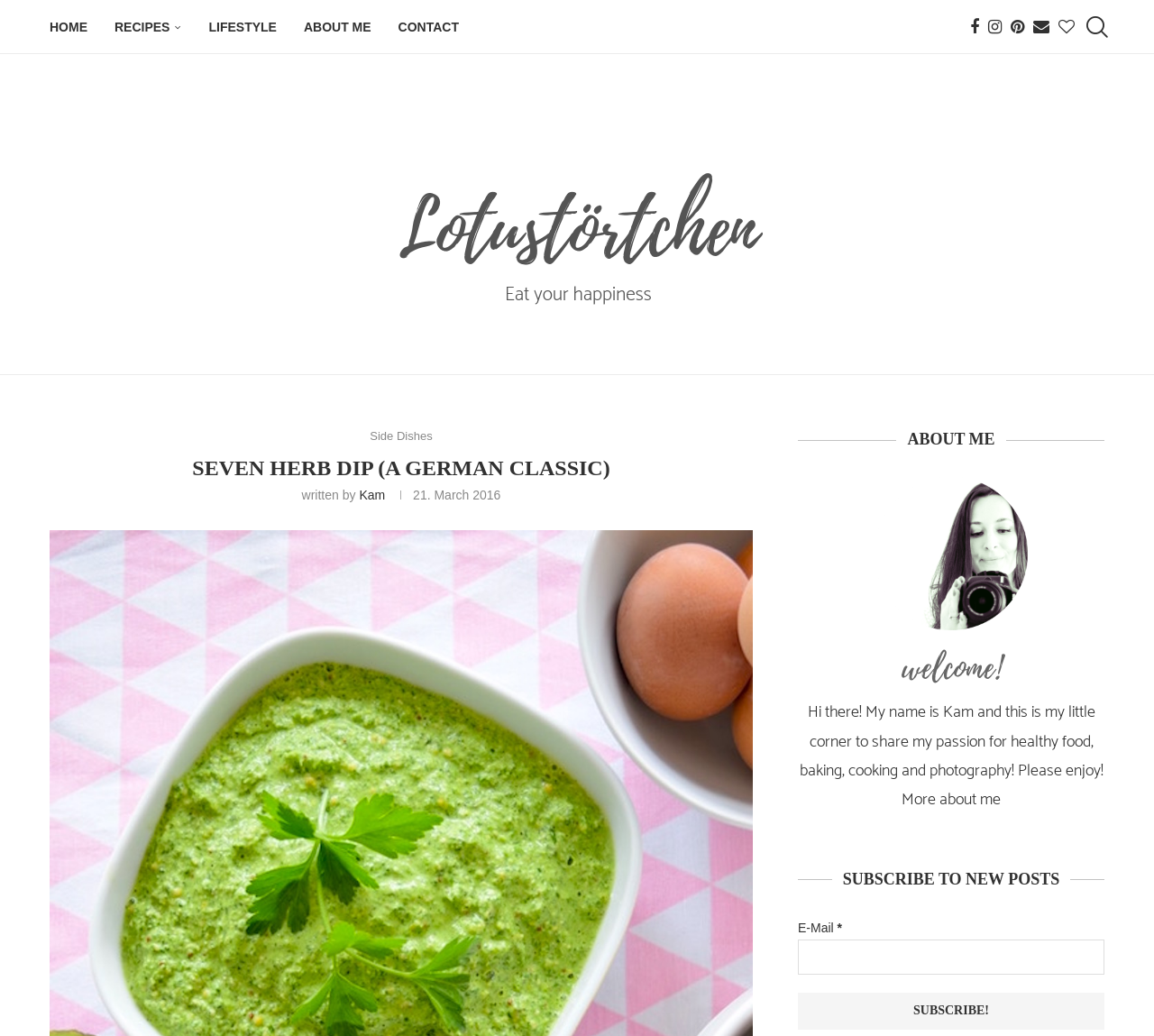Find the bounding box of the UI element described as follows: "[Image: CD-ROM logo (73K)]".

None